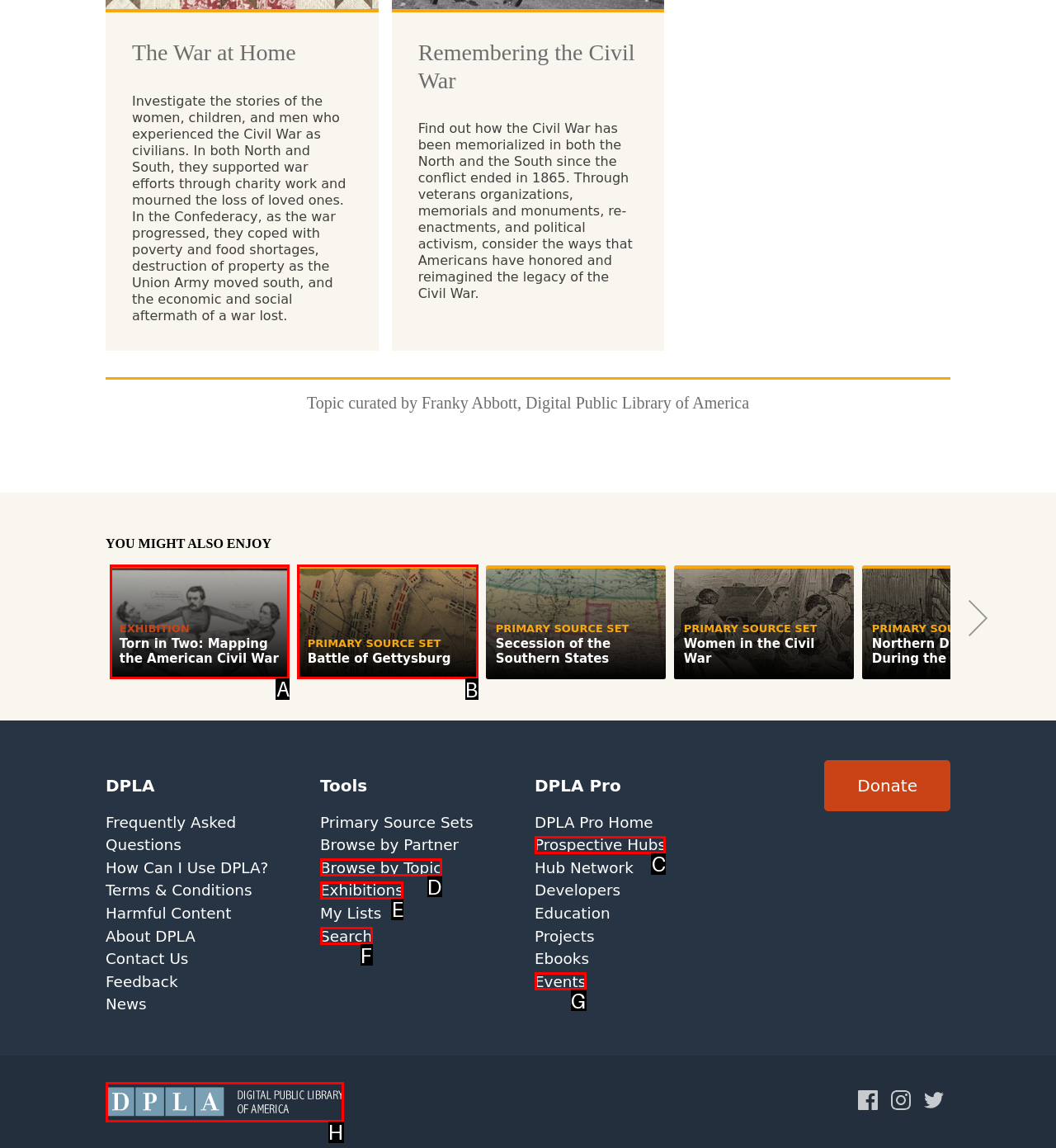From the given choices, which option should you click to complete this task: Explore the exhibition Torn in Two: Mapping the American Civil War? Answer with the letter of the correct option.

A